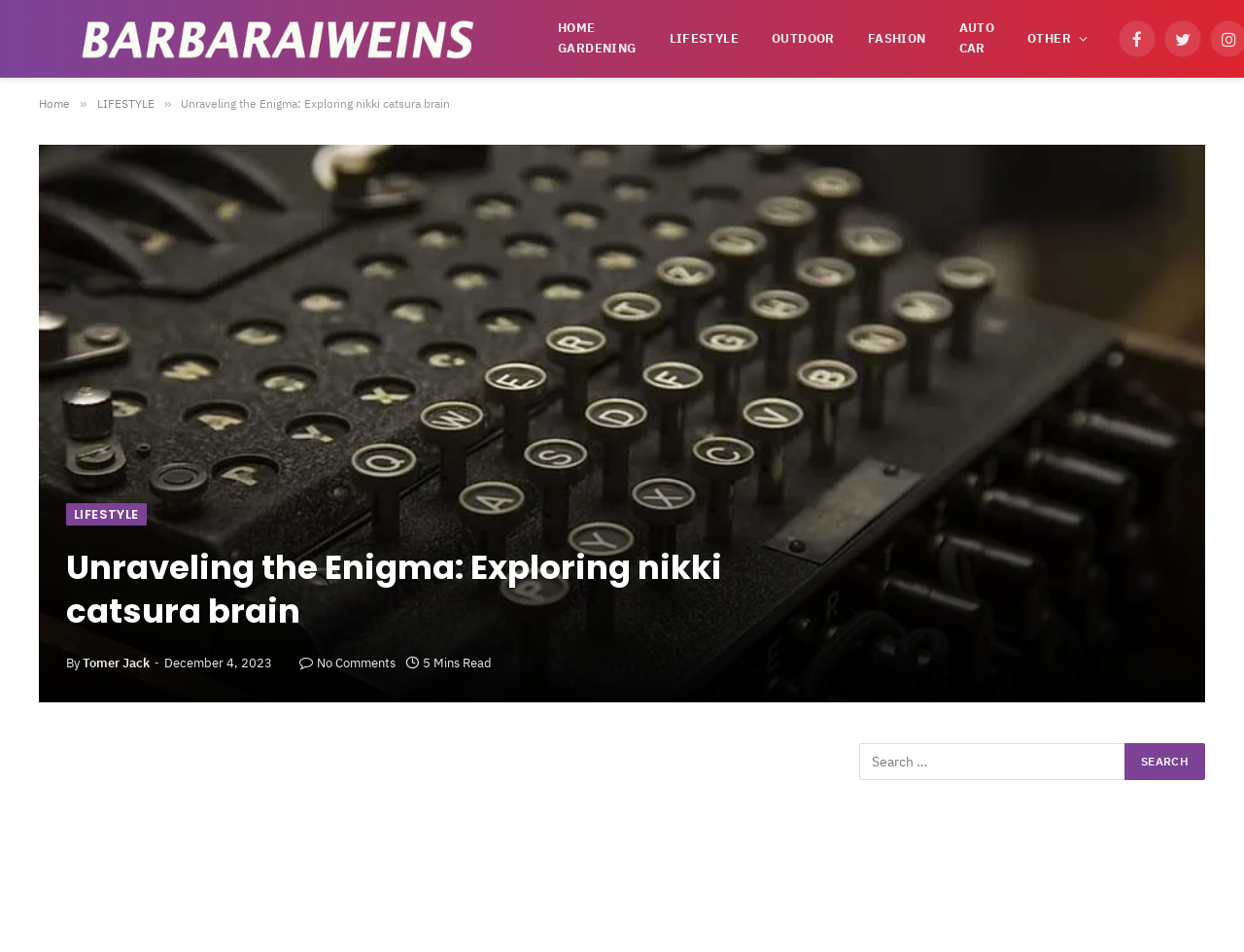Please identify the bounding box coordinates of the element that needs to be clicked to execute the following command: "Share the article". Provide the bounding box using four float numbers between 0 and 1, formatted as [left, top, right, bottom].

[0.034, 0.787, 0.065, 0.801]